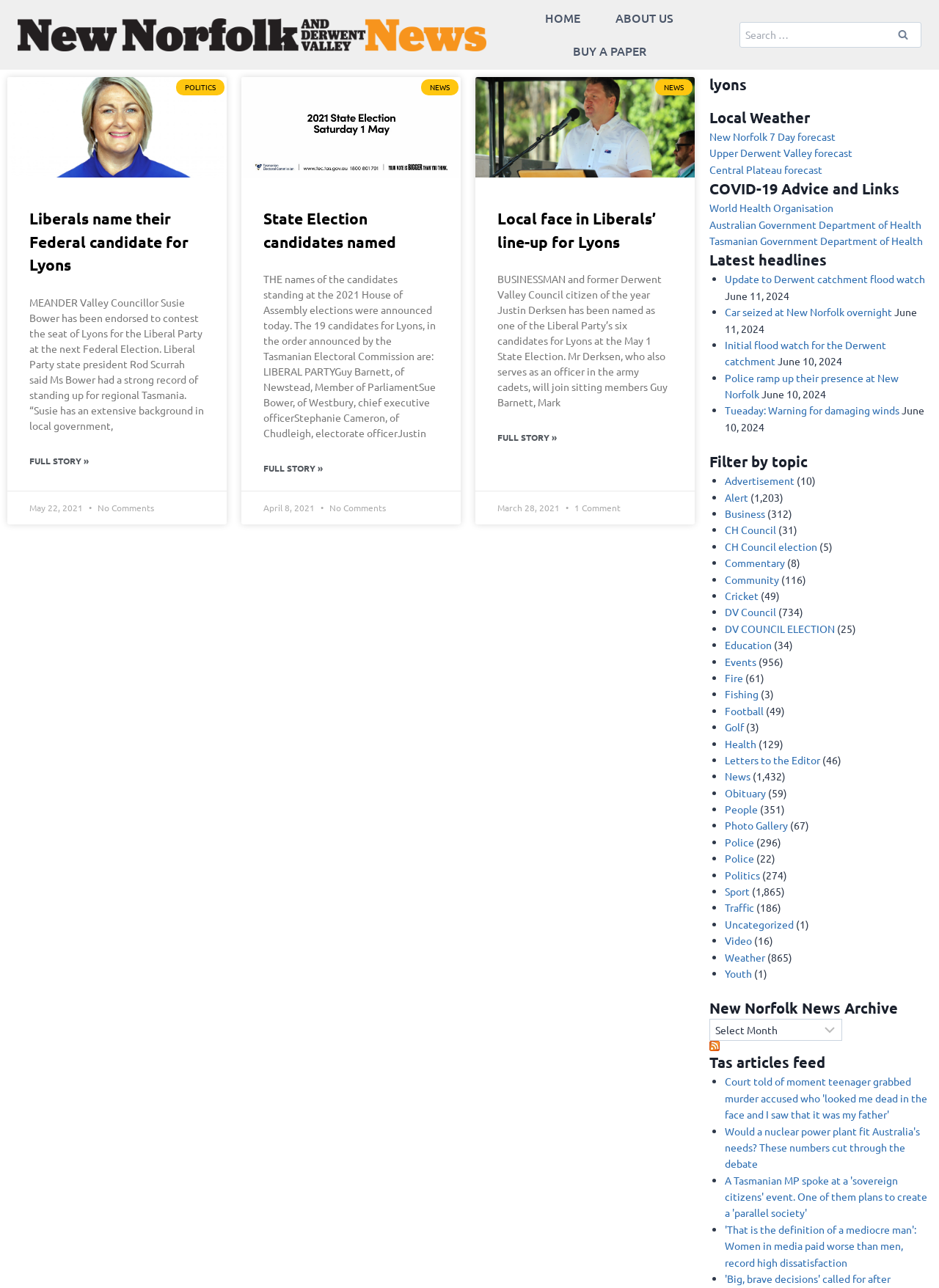Determine the bounding box of the UI component based on this description: "Early Years". The bounding box coordinates should be four float values between 0 and 1, i.e., [left, top, right, bottom].

None